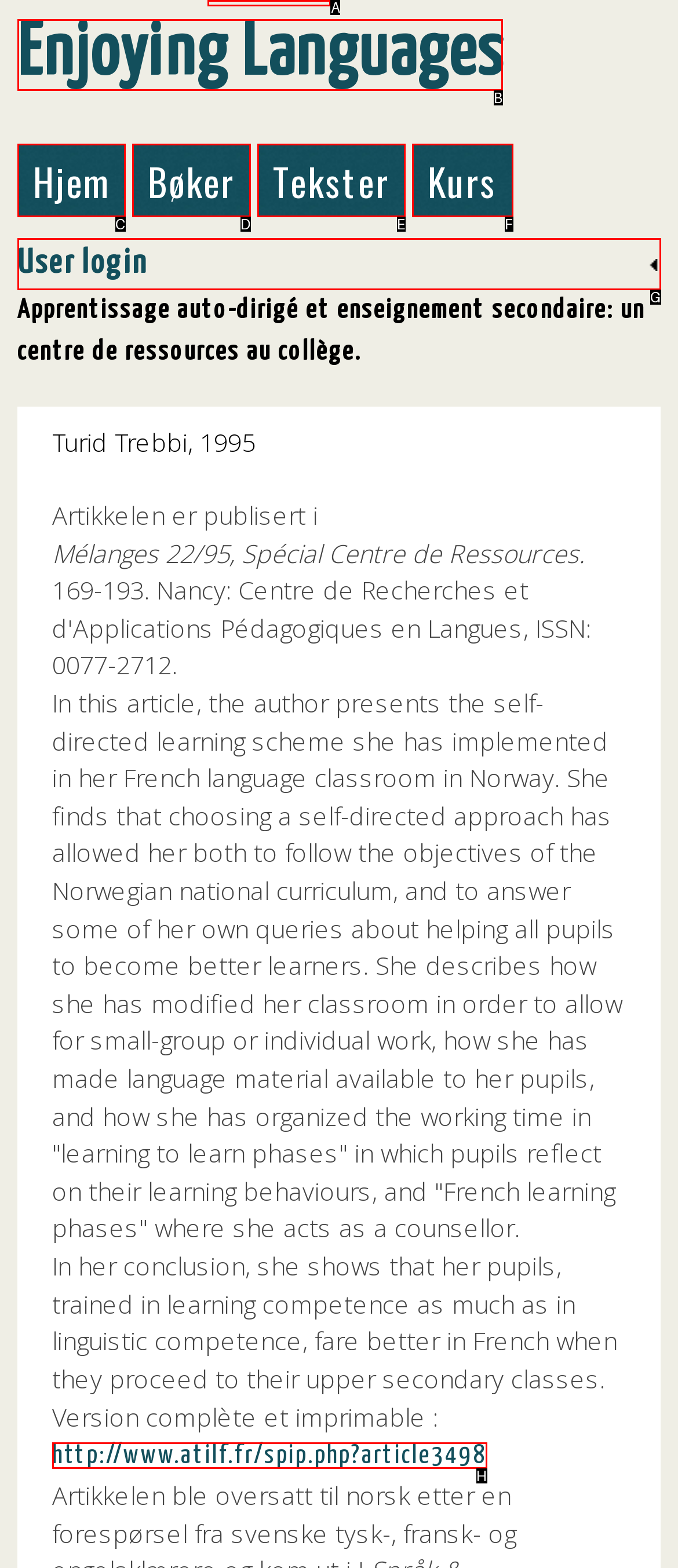Choose the HTML element to click for this instruction: Click on 'Skip to main content' Answer with the letter of the correct choice from the given options.

A